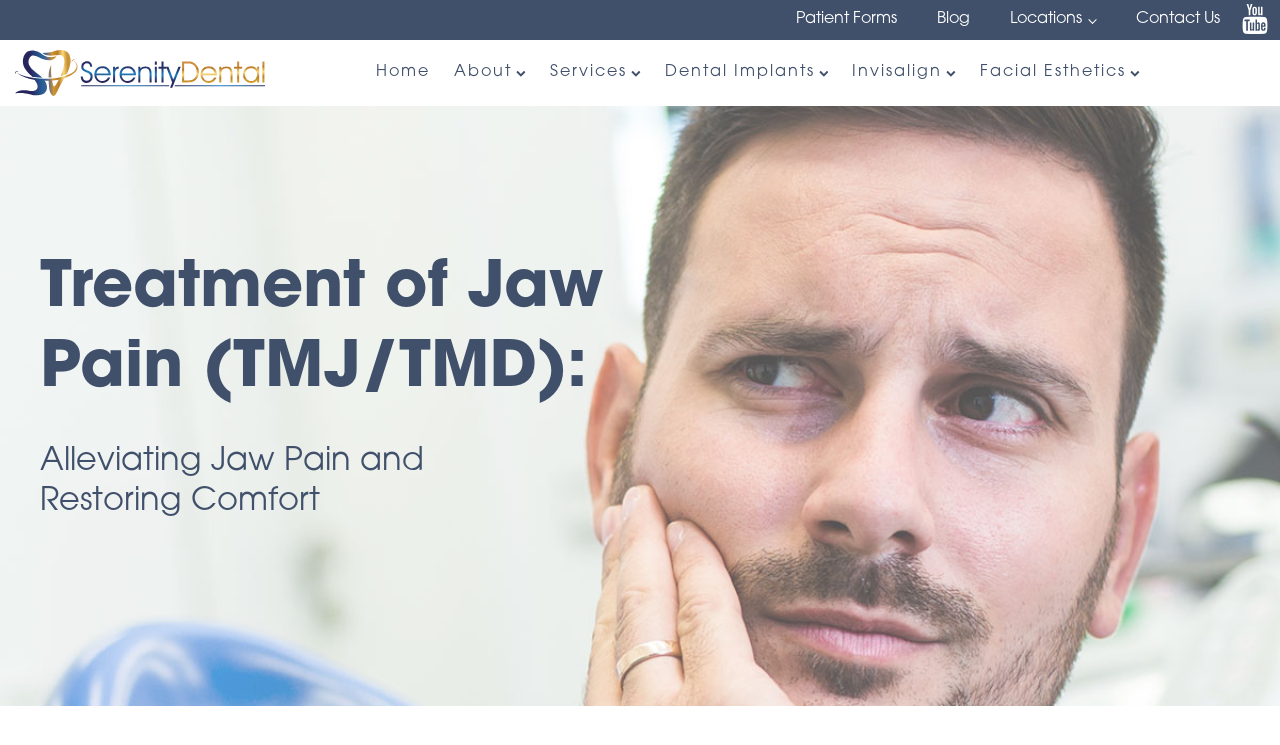What is the main topic of this webpage?
Using the image, elaborate on the answer with as much detail as possible.

Based on the webpage structure and content, I can see that the main topic is related to TMJ treatment and jaw pain resolution. The heading 'Treatment of Jaw Pain (TMJ/TMD):' and the static text 'Alleviating Jaw Pain and Restoring Comfort' also support this conclusion.